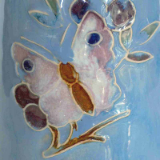Provide a brief response to the question using a single word or phrase: 
What is the dominant color of the vase's background?

light blue